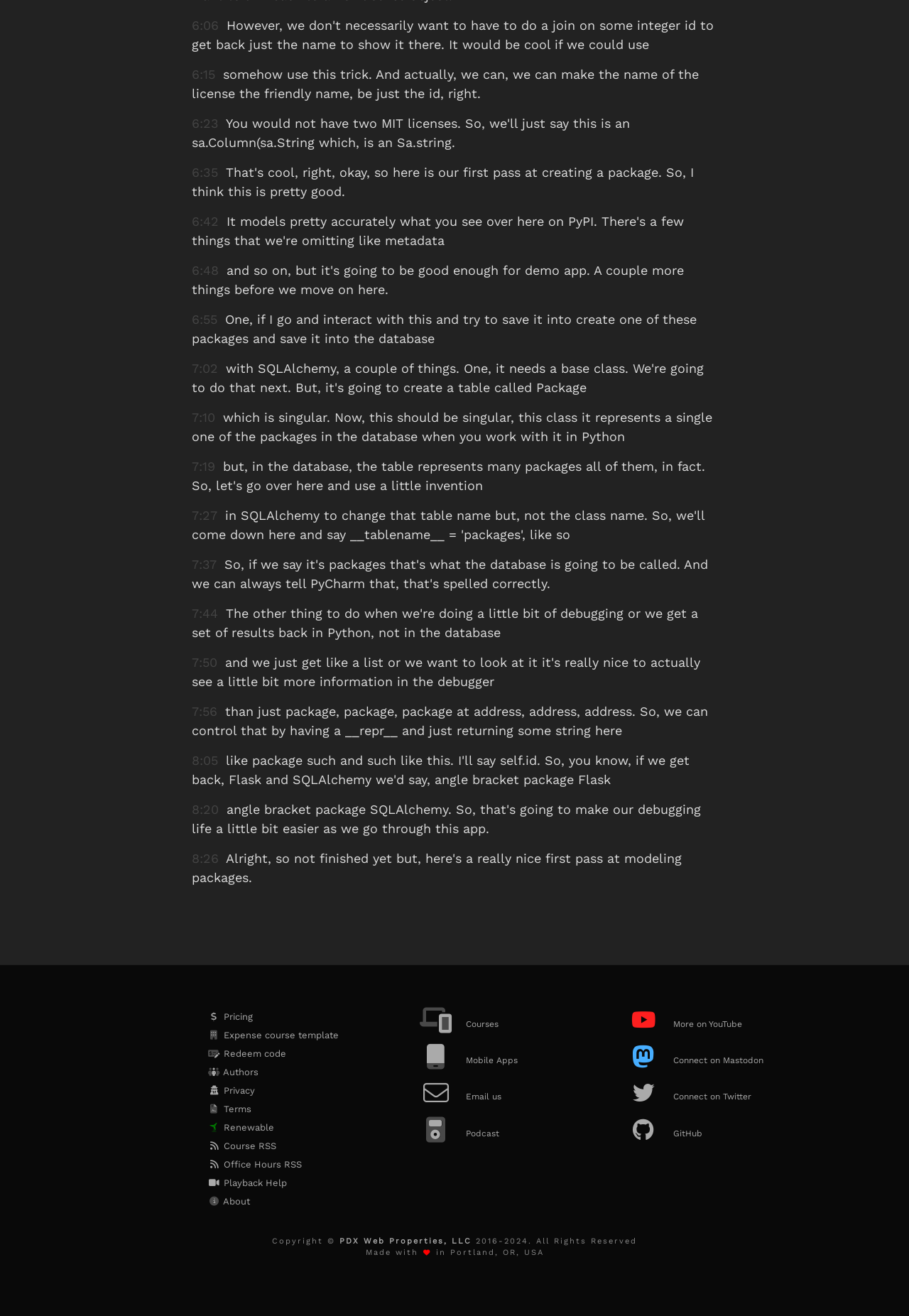Please identify the bounding box coordinates of the element I should click to complete this instruction: 'Click on Pricing'. The coordinates should be given as four float numbers between 0 and 1, like this: [left, top, right, bottom].

[0.228, 0.766, 0.392, 0.78]